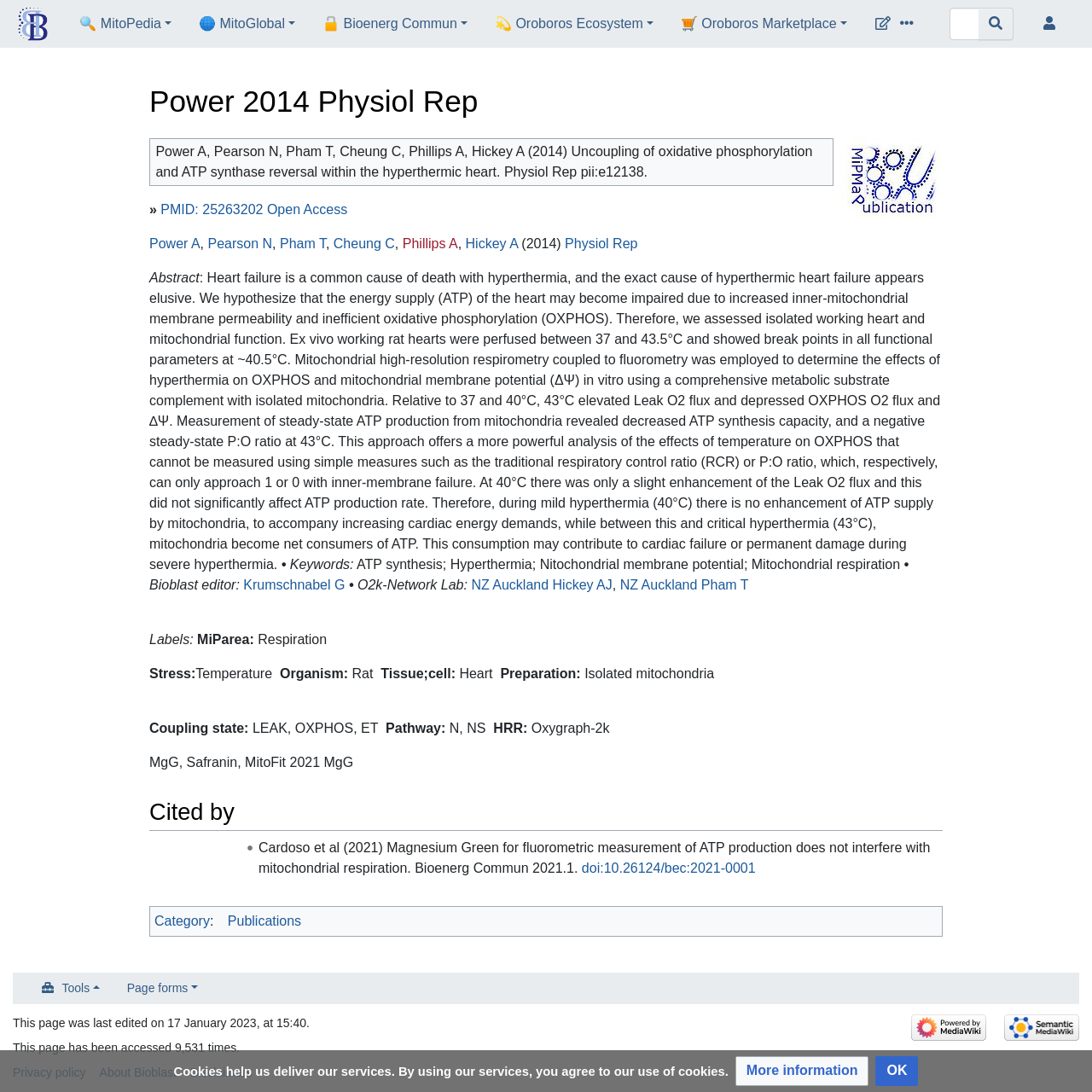What is the title of the publication?
Using the visual information, respond with a single word or phrase.

Power 2014 Physiol Rep